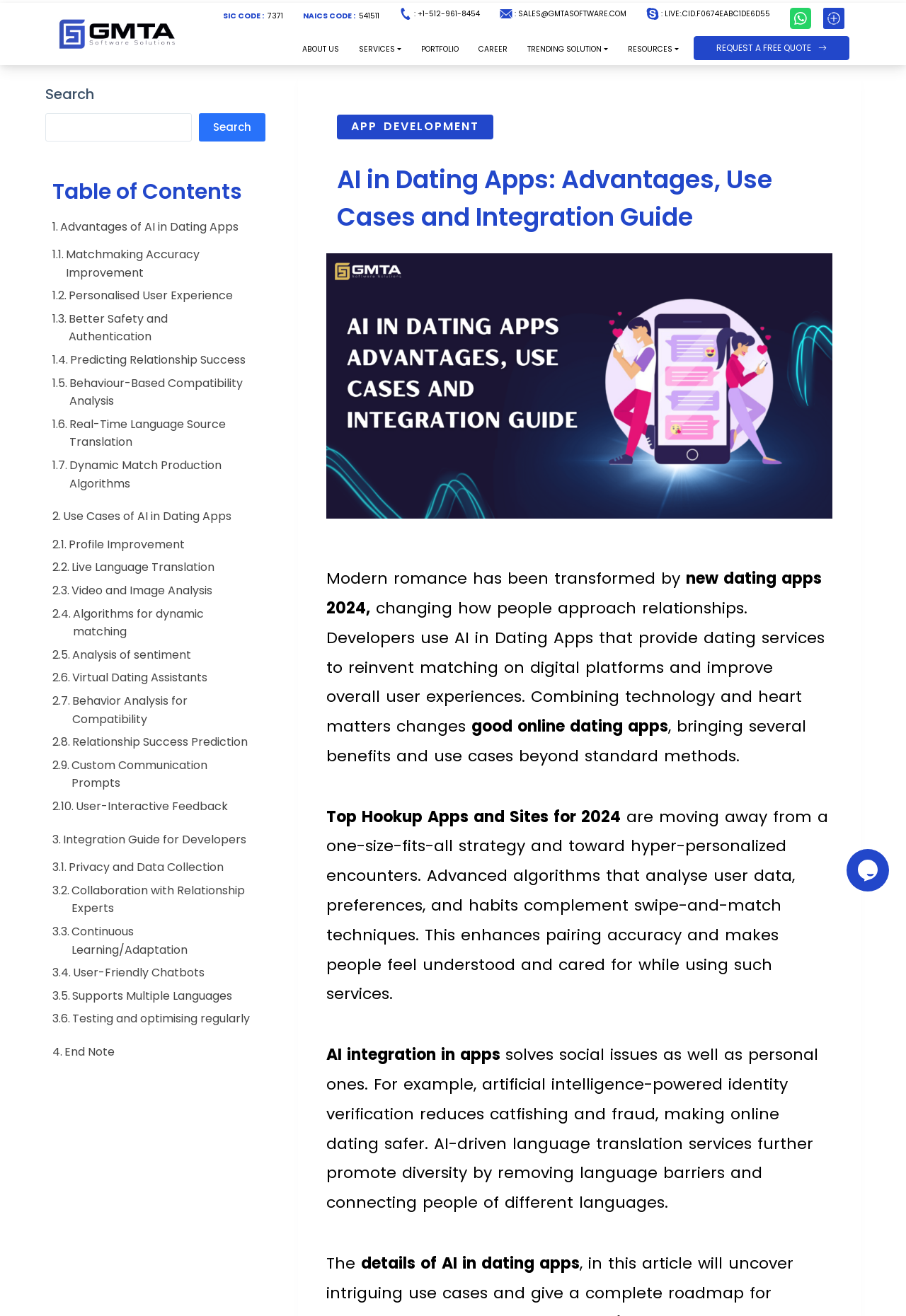What is the purpose of AI in dating apps?
Observe the image and answer the question with a one-word or short phrase response.

smarter matches, enhanced user experience